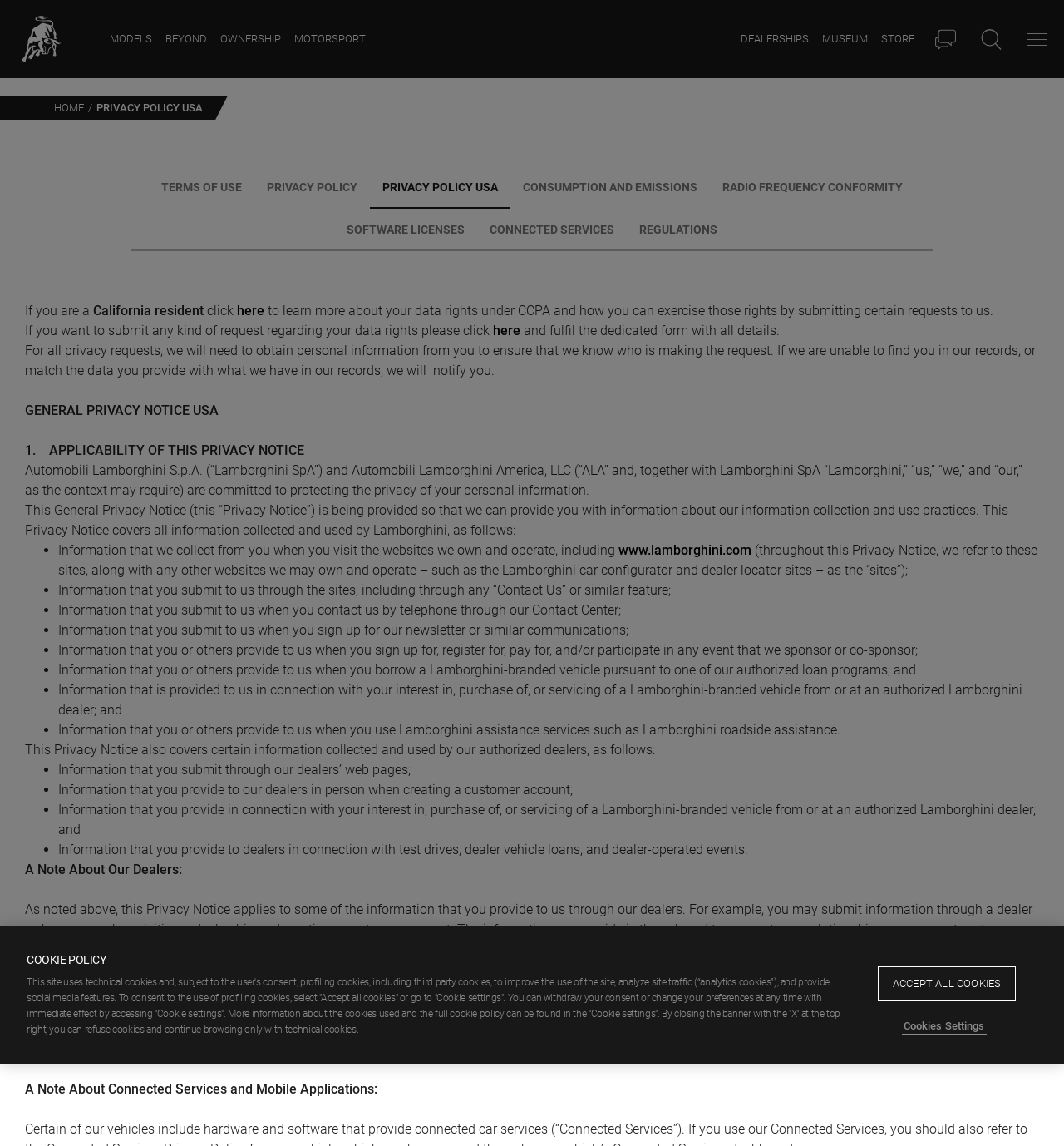Pinpoint the bounding box coordinates of the element that must be clicked to accomplish the following instruction: "open chatbot". The coordinates should be in the format of four float numbers between 0 and 1, i.e., [left, top, right, bottom].

[0.879, 0.025, 0.898, 0.043]